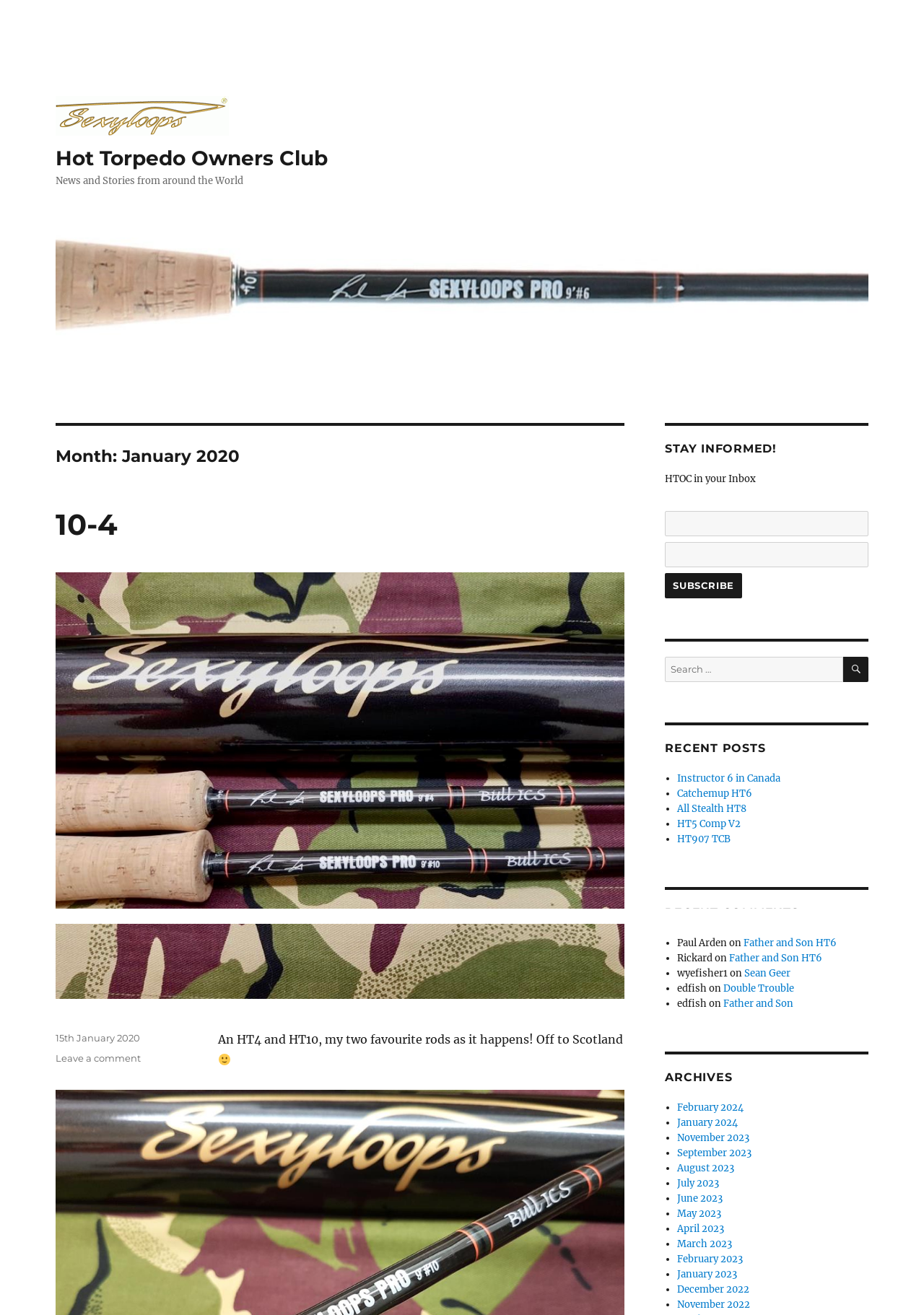Find and specify the bounding box coordinates that correspond to the clickable region for the instruction: "Click the Inicio link".

None